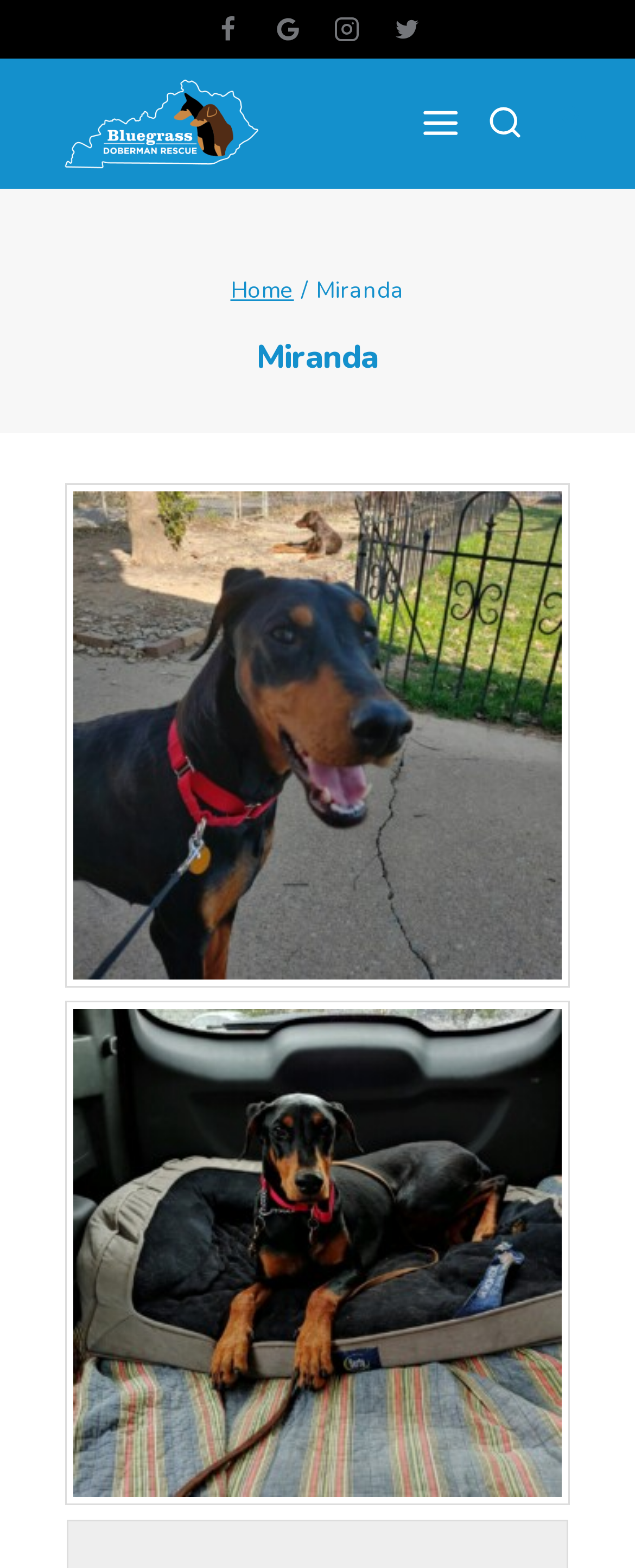Based on the image, please elaborate on the answer to the following question:
How many figures are there on the page?

I counted the number of figures on the page by looking at the two figure elements with links and images.